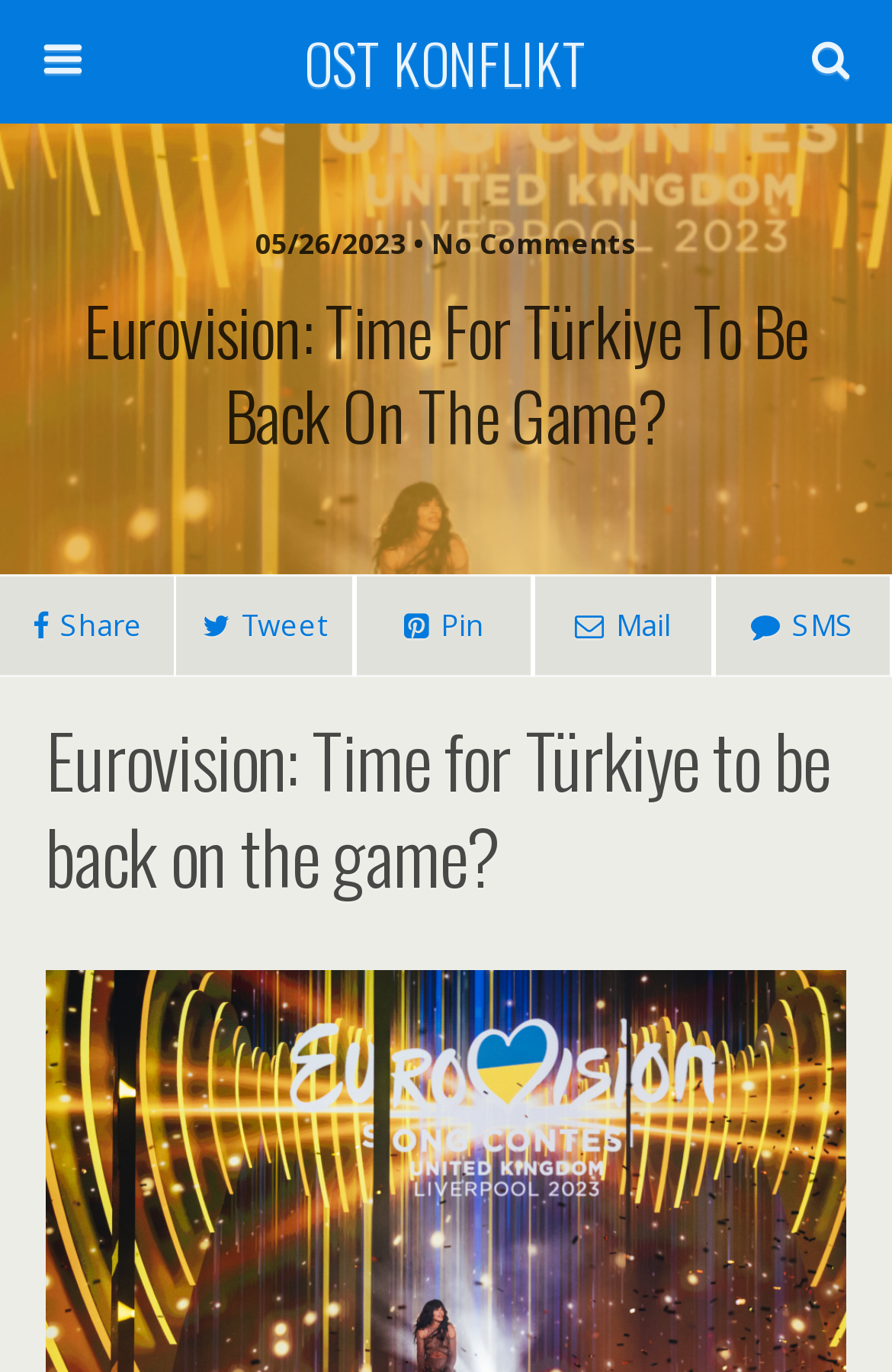Ascertain the bounding box coordinates for the UI element detailed here: "Share". The coordinates should be provided as [left, top, right, bottom] with each value being a float between 0 and 1.

[0.0, 0.418, 0.196, 0.494]